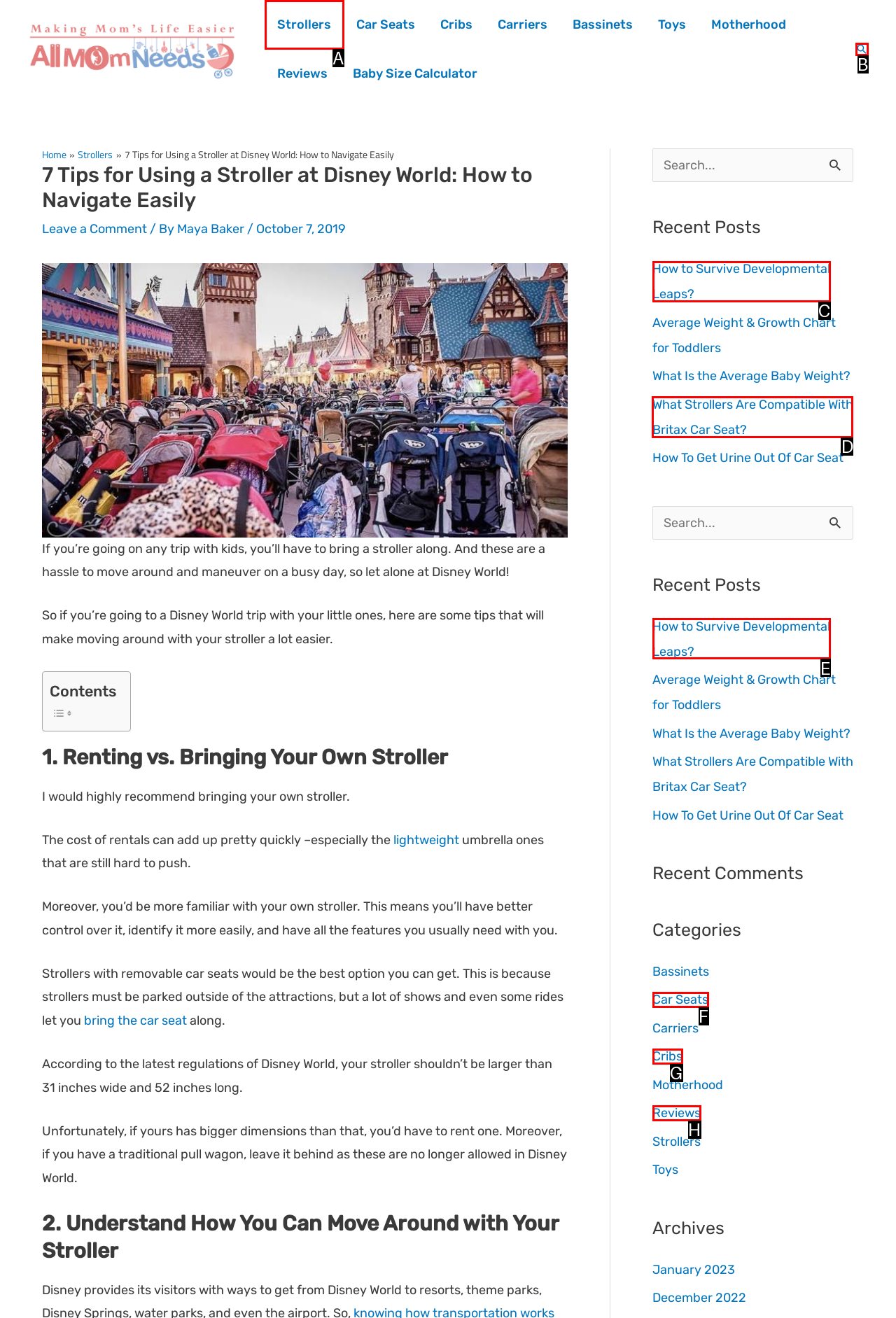Find the HTML element to click in order to complete this task: Click on the link to read about strollers compatible with Britax car seat
Answer with the letter of the correct option.

D